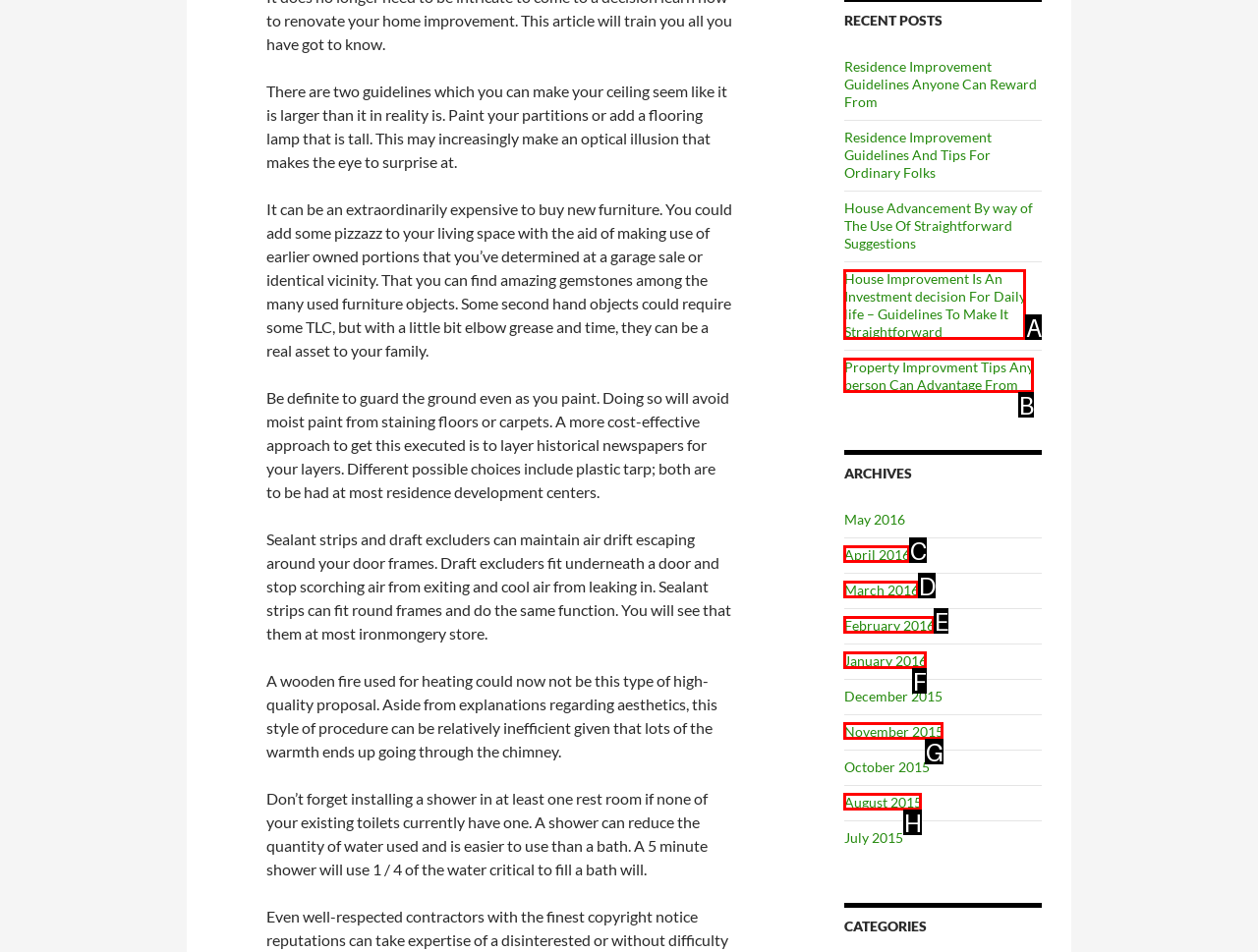From the choices provided, which HTML element best fits the description: February 2016? Answer with the appropriate letter.

E